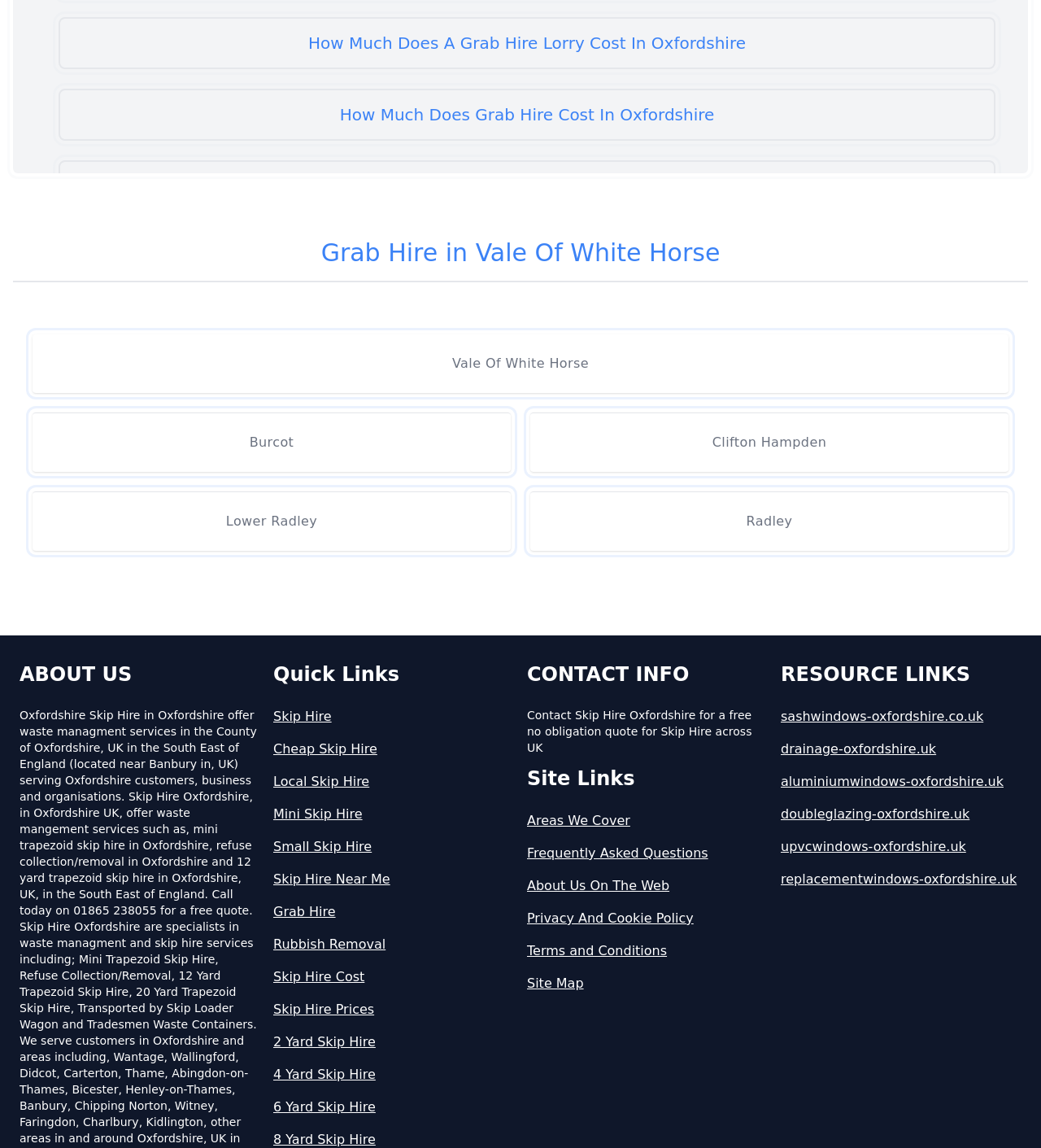Find the bounding box coordinates for the area that should be clicked to accomplish the instruction: "Get a quote from 'Contact Skip Hire Oxfordshire'".

[0.506, 0.617, 0.722, 0.657]